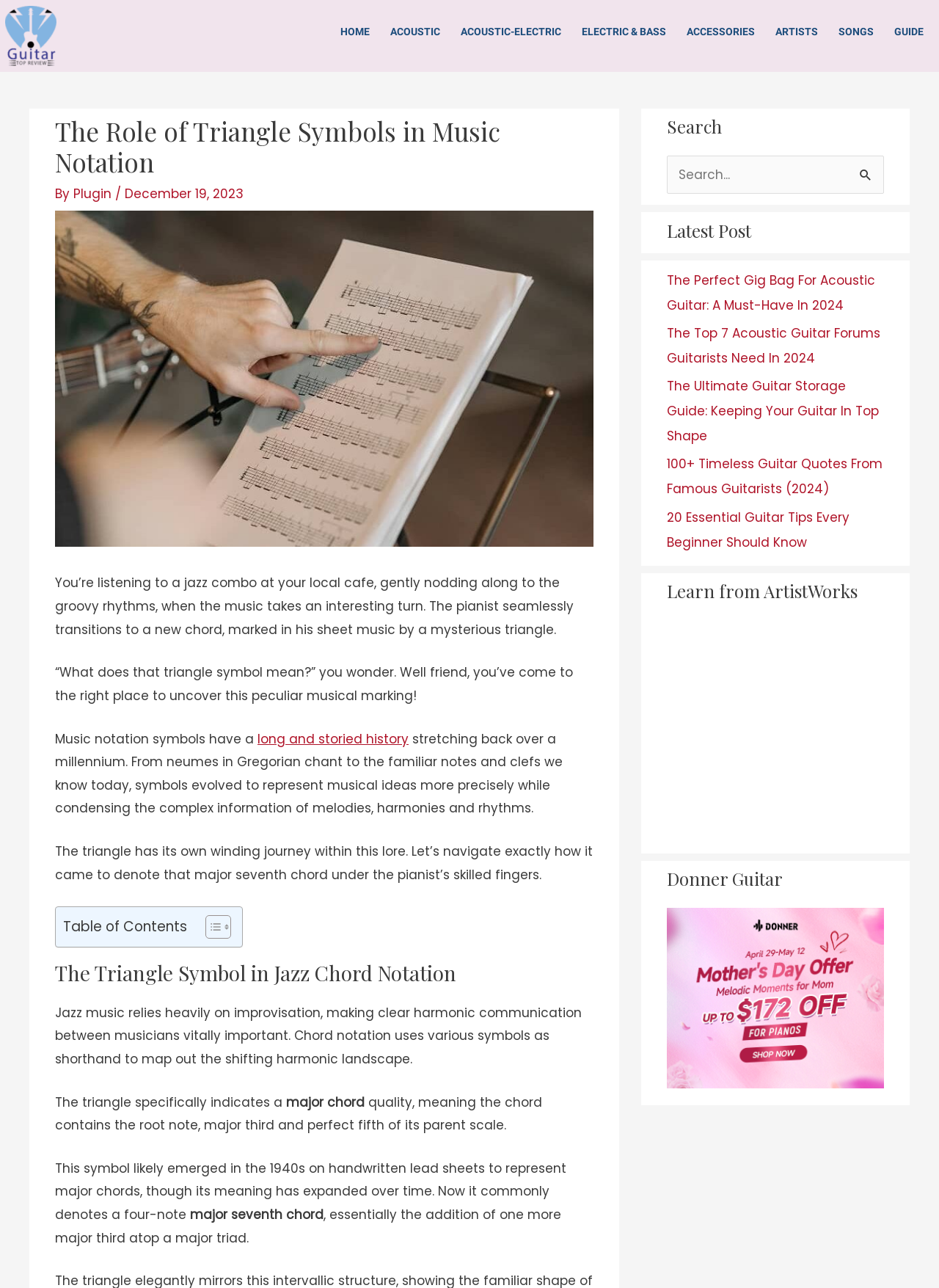Find the bounding box coordinates of the area to click in order to follow the instruction: "Click on the 'HOME' link".

[0.352, 0.009, 0.405, 0.04]